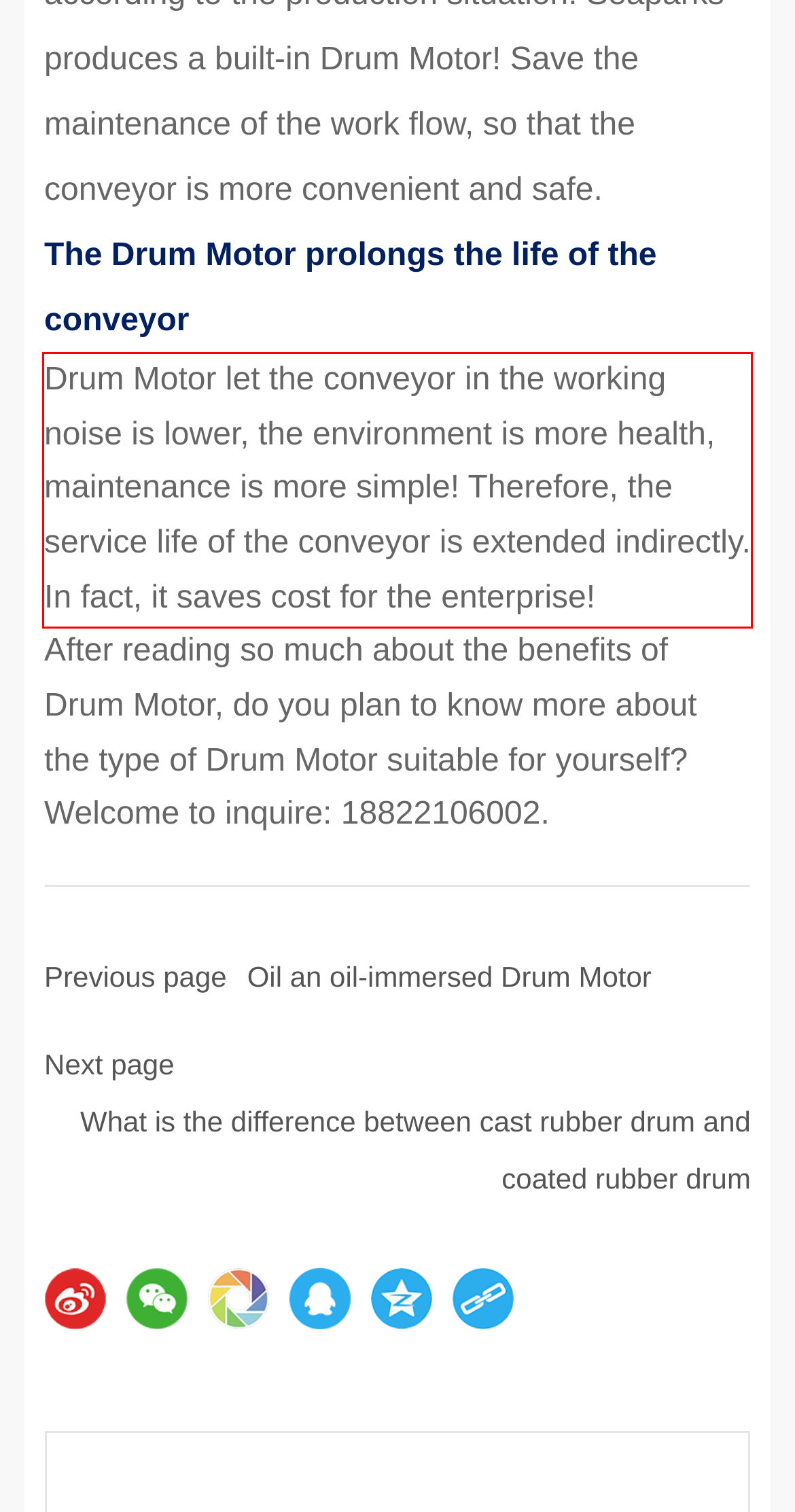Examine the screenshot of the webpage, locate the red bounding box, and perform OCR to extract the text contained within it.

Drum Motor let the conveyor in the working noise is lower, the environment is more health, maintenance is more simple! Therefore, the service life of the conveyor is extended indirectly. In fact, it saves cost for the enterprise!